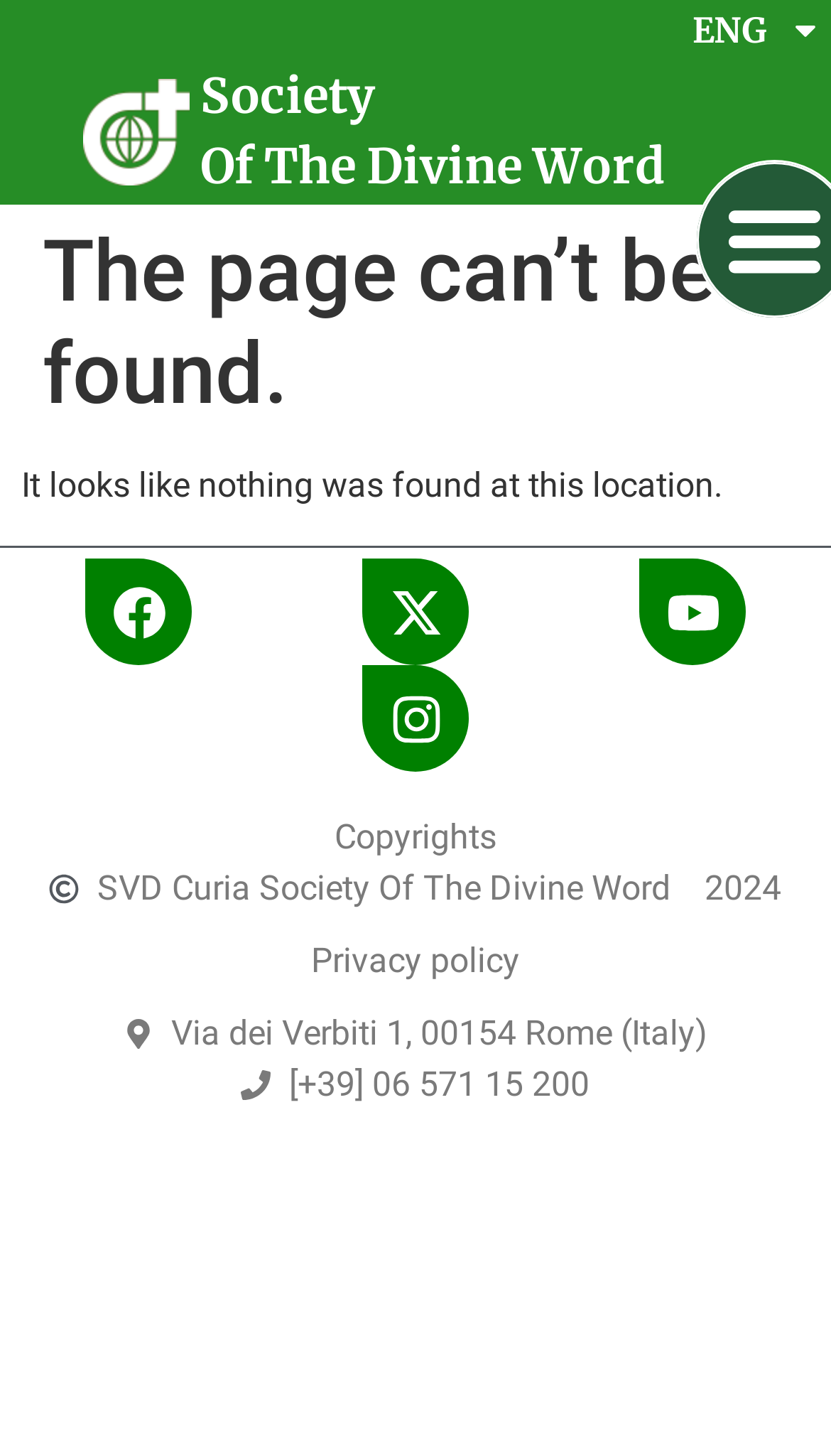What is the purpose of the page?
Refer to the image and offer an in-depth and detailed answer to the question.

I inferred this by looking at the heading element with the text 'The page can’t be found.' and the static text 'It looks like nothing was found at this location.' which suggests that the page is an error page.